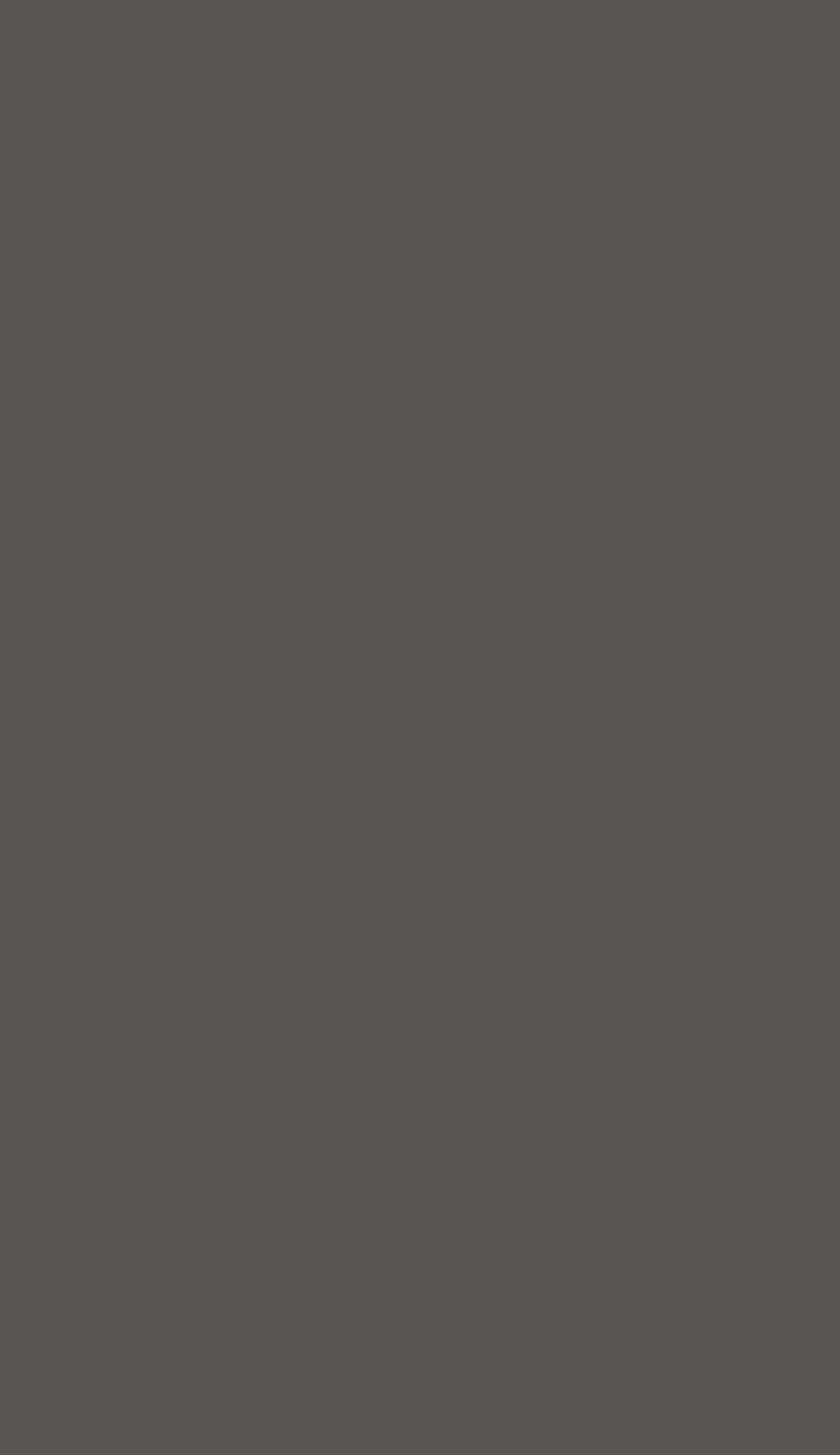Find the bounding box of the UI element described as follows: "[6]".

[0.154, 0.953, 0.225, 0.995]